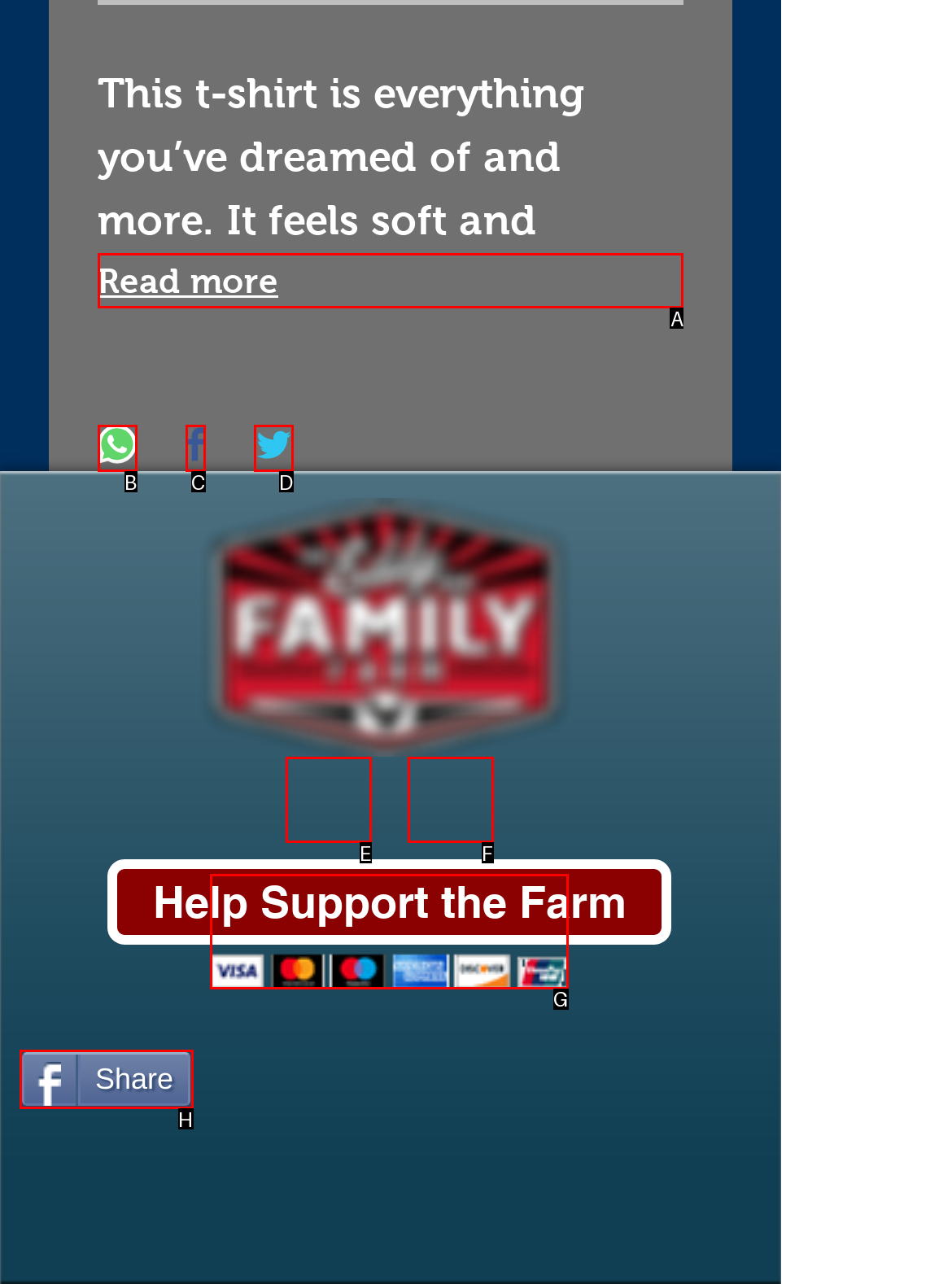To complete the task: Donate via PayPal, which option should I click? Answer with the appropriate letter from the provided choices.

G